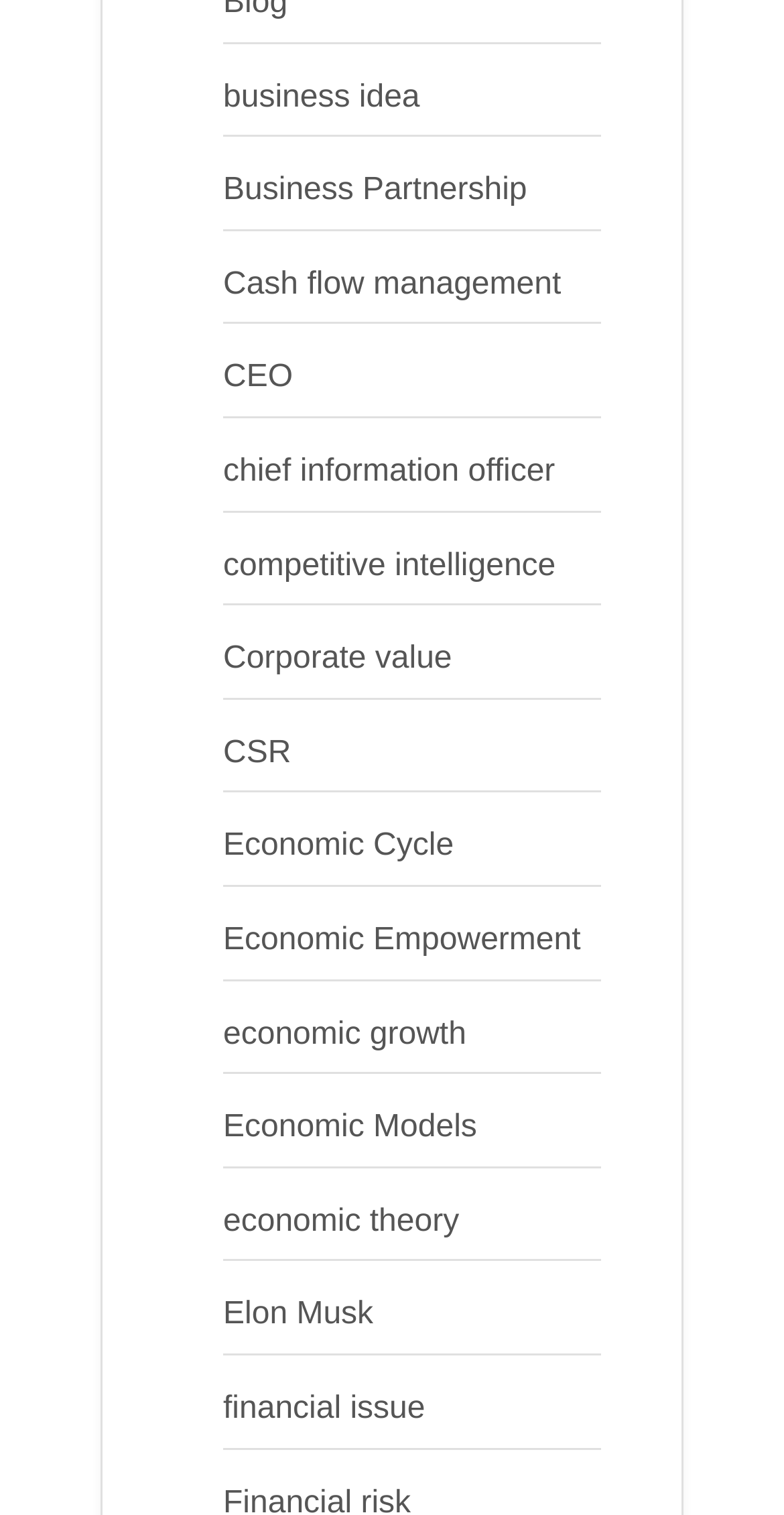Give a one-word or one-phrase response to the question: 
What is the first business-related term on the webpage?

business idea